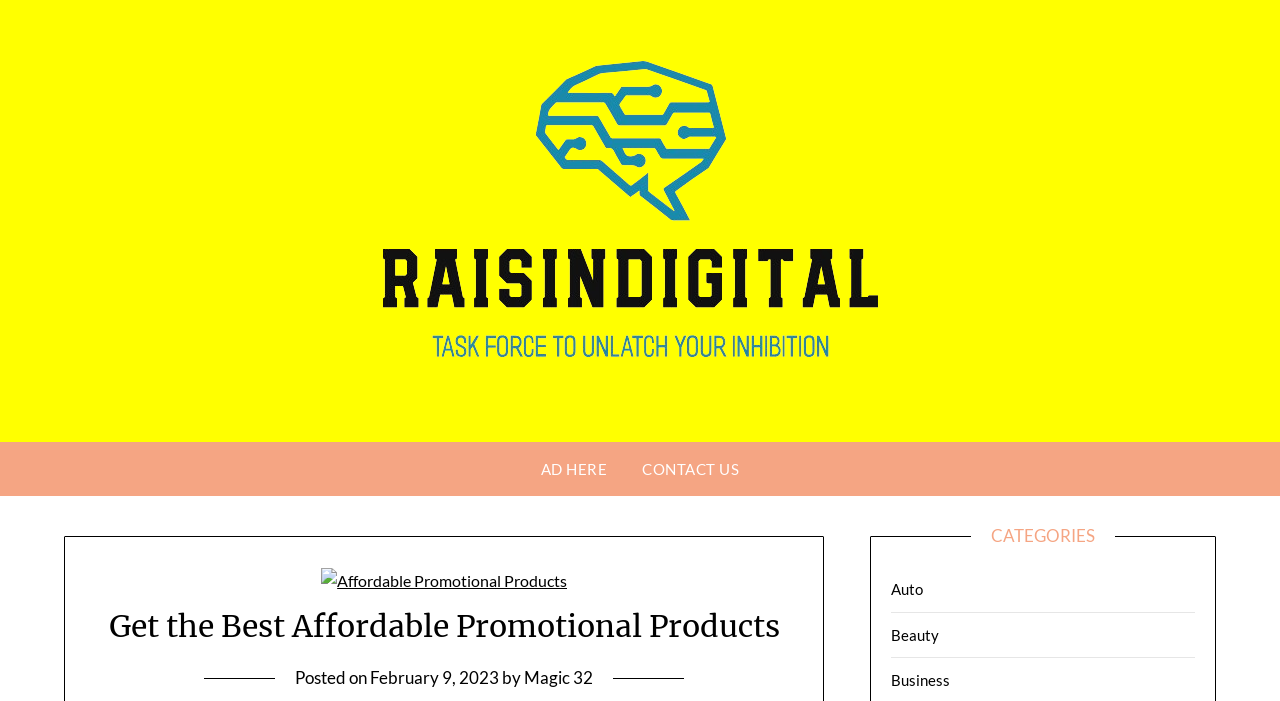Identify the bounding box of the UI component described as: "February 9, 2023February 13, 2023".

[0.289, 0.951, 0.39, 0.981]